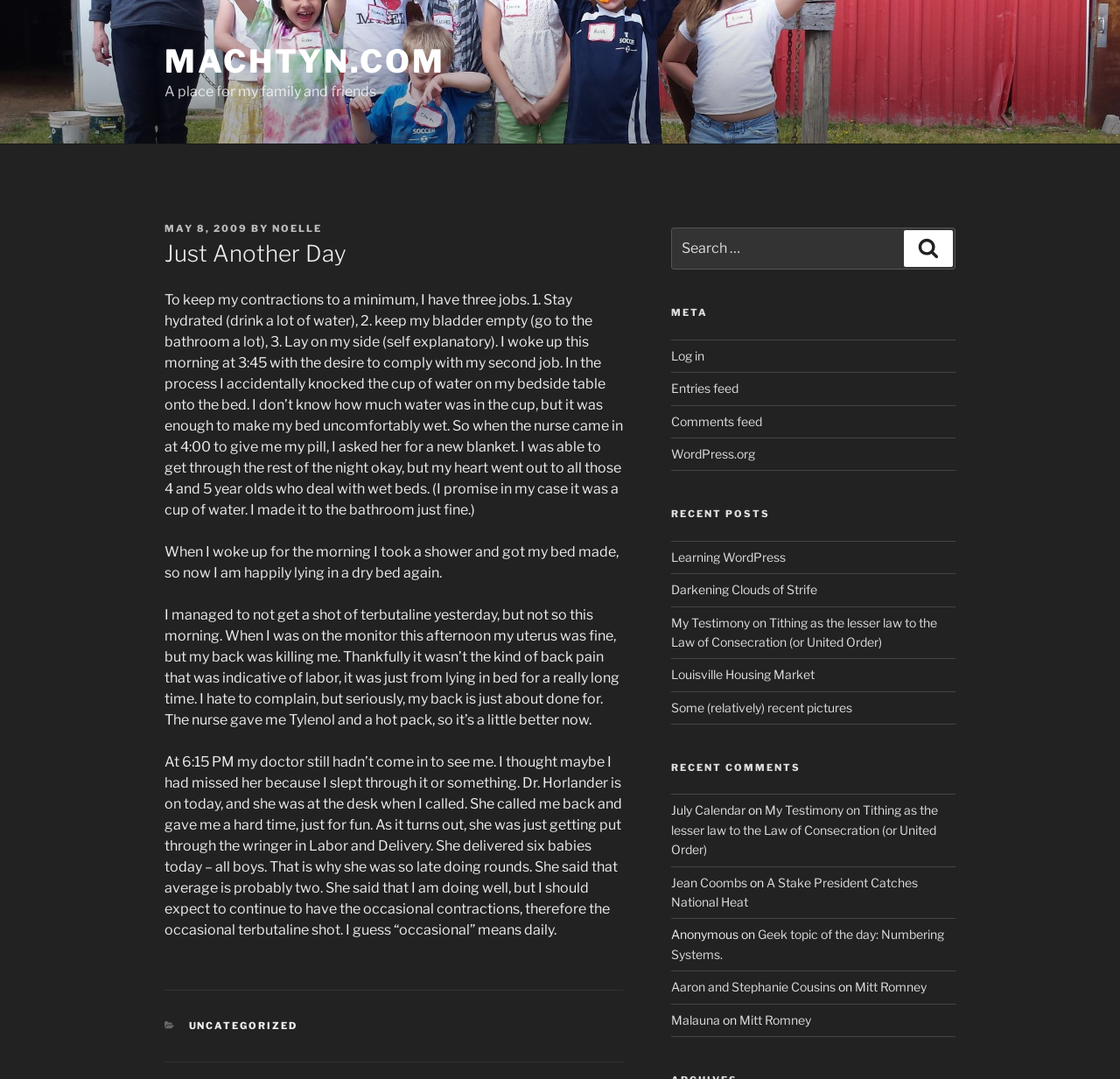Provide a one-word or short-phrase answer to the question:
How many babies did Dr. Horlander deliver?

Six